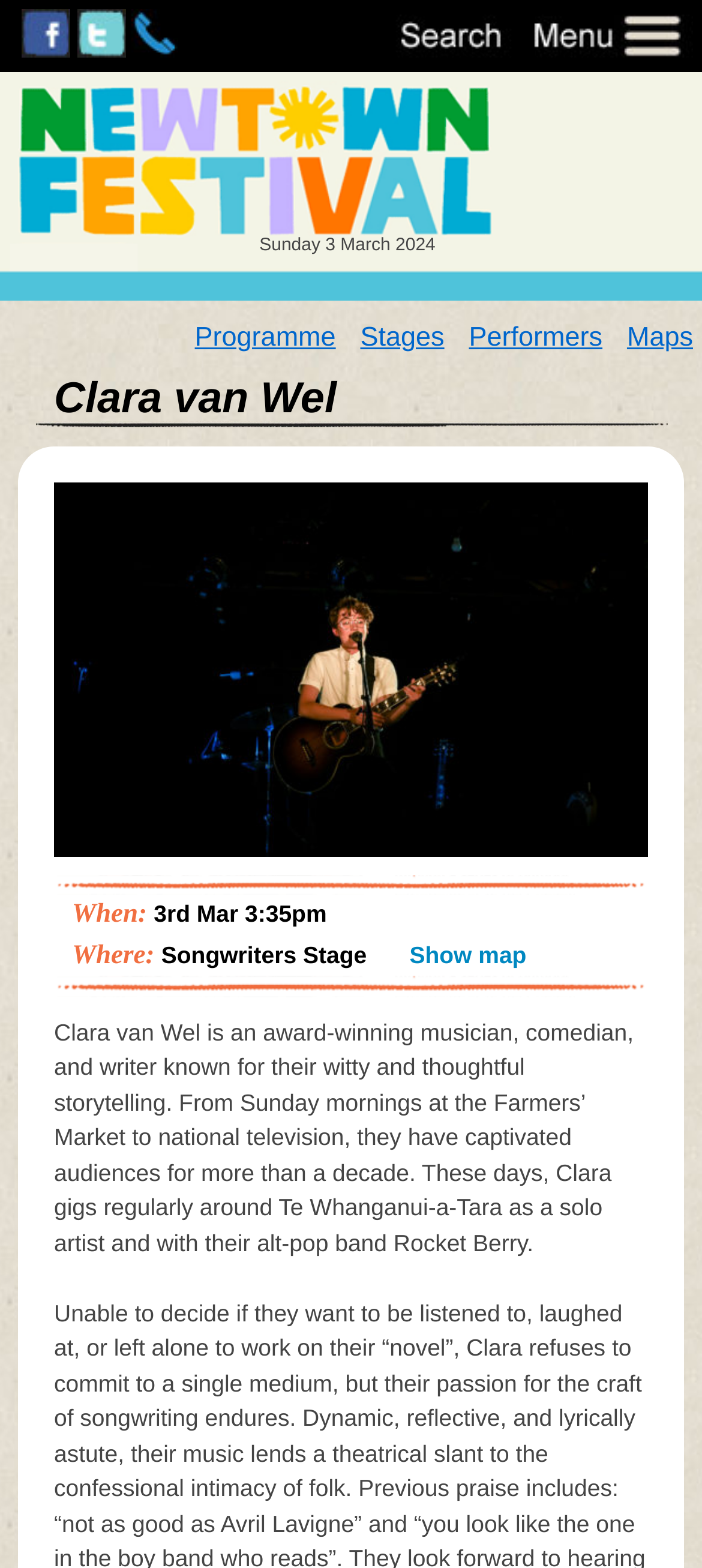Predict the bounding box for the UI component with the following description: "alt="Contact us"".

[0.188, 0.023, 0.254, 0.04]